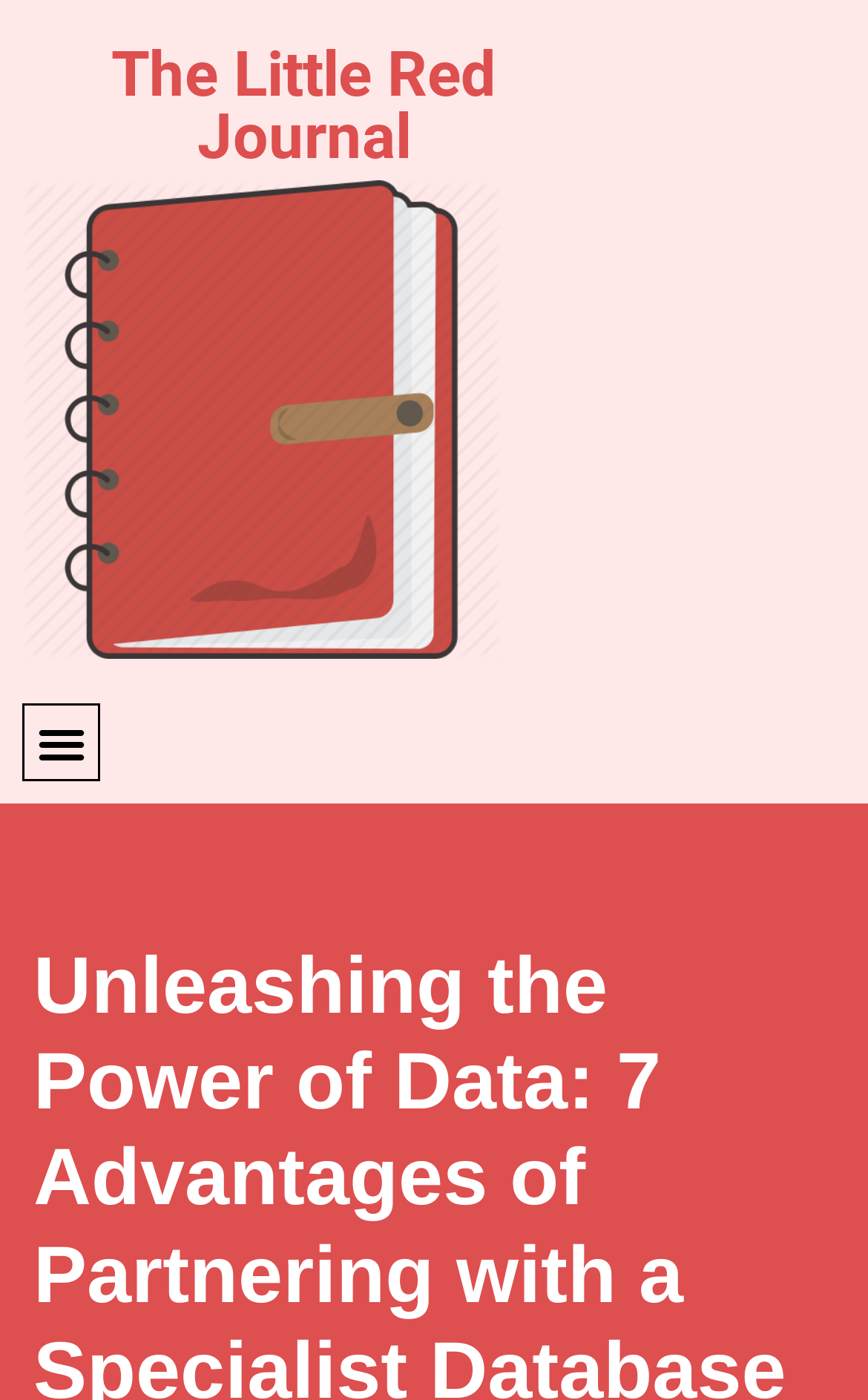Given the following UI element description: "The Little Red Journal", find the bounding box coordinates in the webpage screenshot.

[0.128, 0.027, 0.572, 0.124]